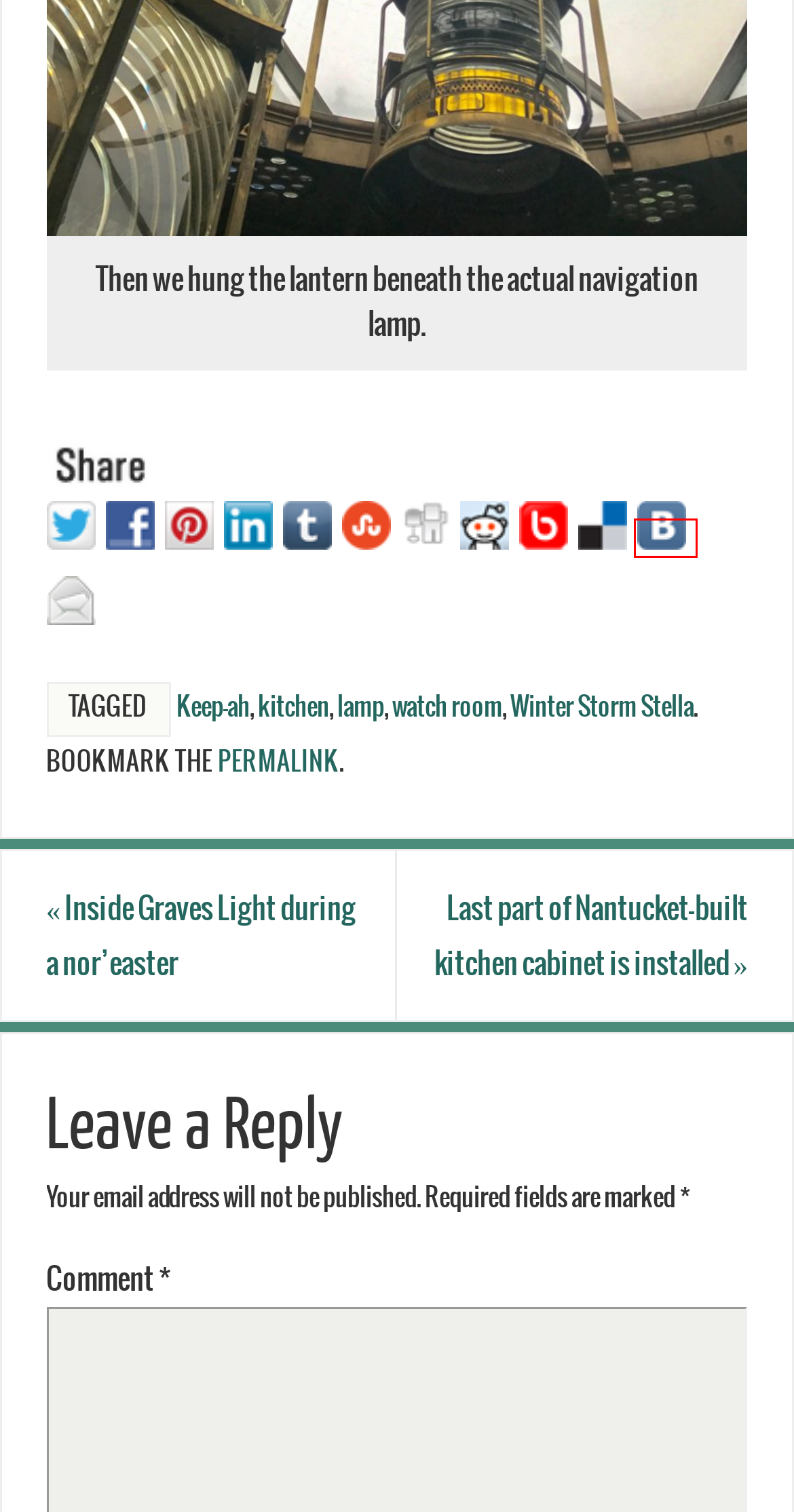Review the screenshot of a webpage containing a red bounding box around an element. Select the description that best matches the new webpage after clicking the highlighted element. The options are:
A. Graves Light gets another first-order Fresnel lens - Graves Light Station
B. Winter Storm Stella Archives - Graves Light Station
C. lamp Archives - Graves Light Station
D. watch room Archives - Graves Light Station
E. Keep-ah Archives - Graves Light Station
F. Inside Graves Light during a nor'easter - Graves Light Station
G. VK | 登录
H. kitchen Archives - Graves Light Station

G